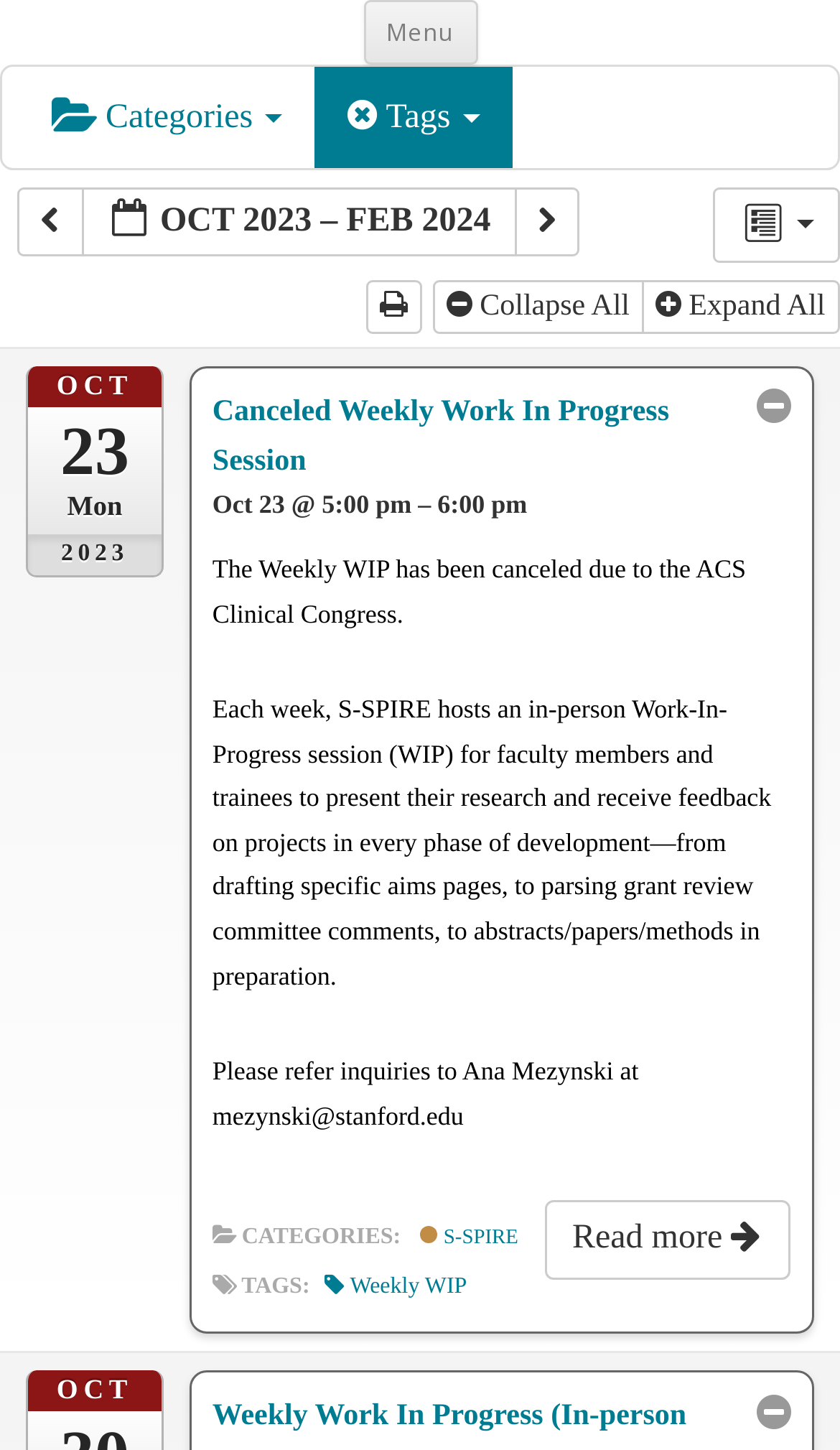Please identify the bounding box coordinates of the element's region that needs to be clicked to fulfill the following instruction: "Click on Rhinoplasty". The bounding box coordinates should consist of four float numbers between 0 and 1, i.e., [left, top, right, bottom].

None